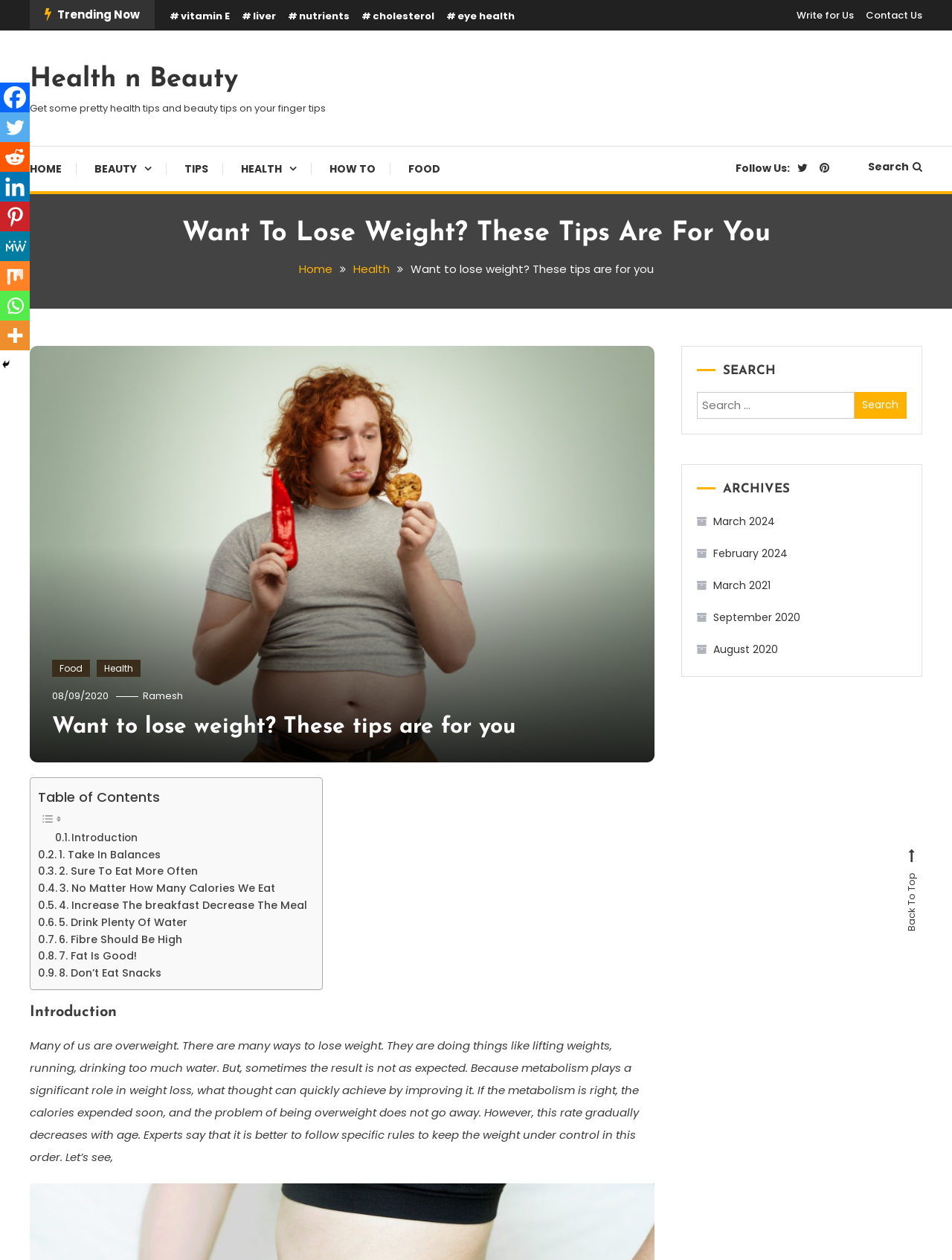Answer with a single word or phrase: 
What is the date of the article?

08/09/2020